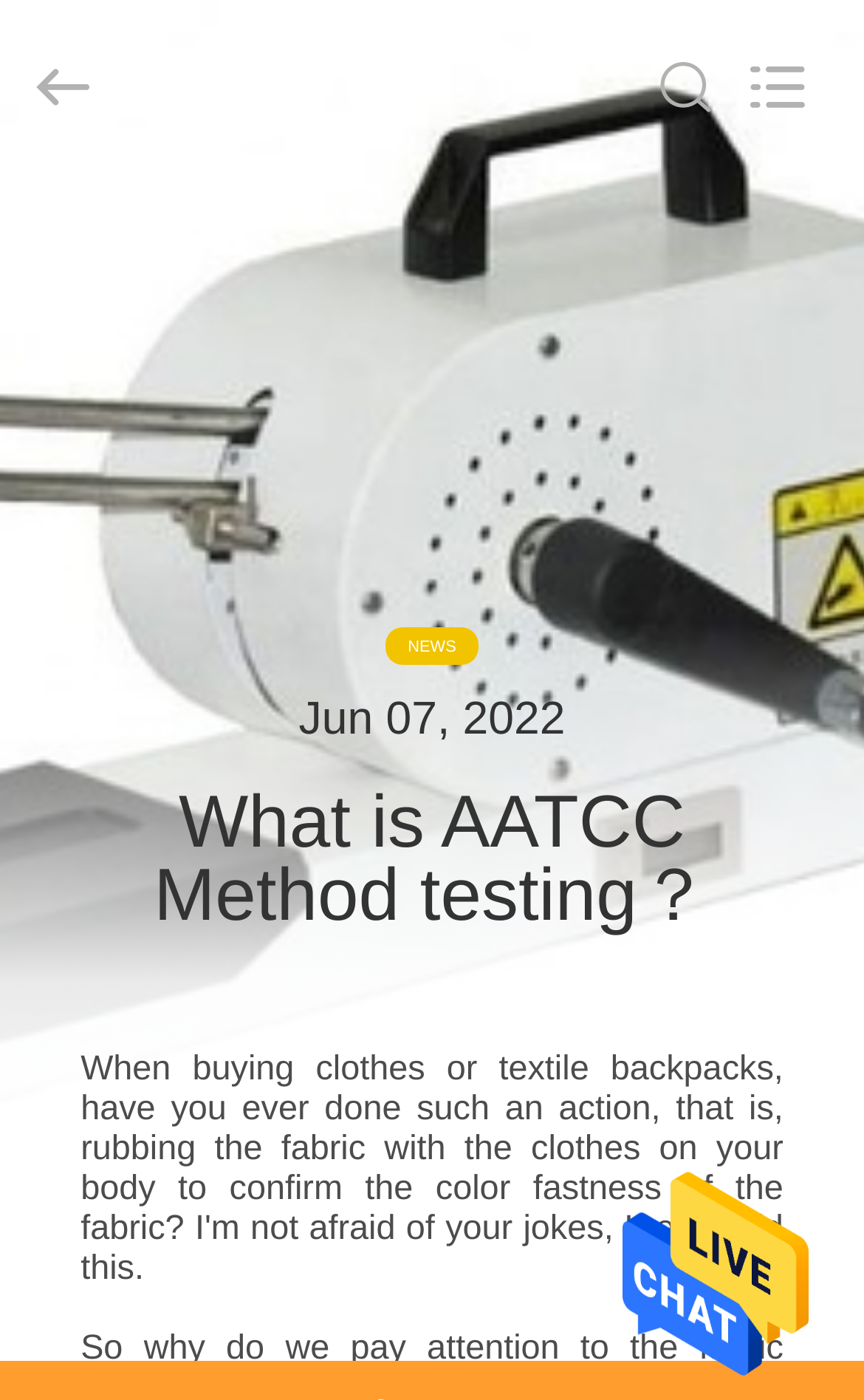Respond concisely with one word or phrase to the following query:
What is the topic of the latest news?

AATCC Method testing